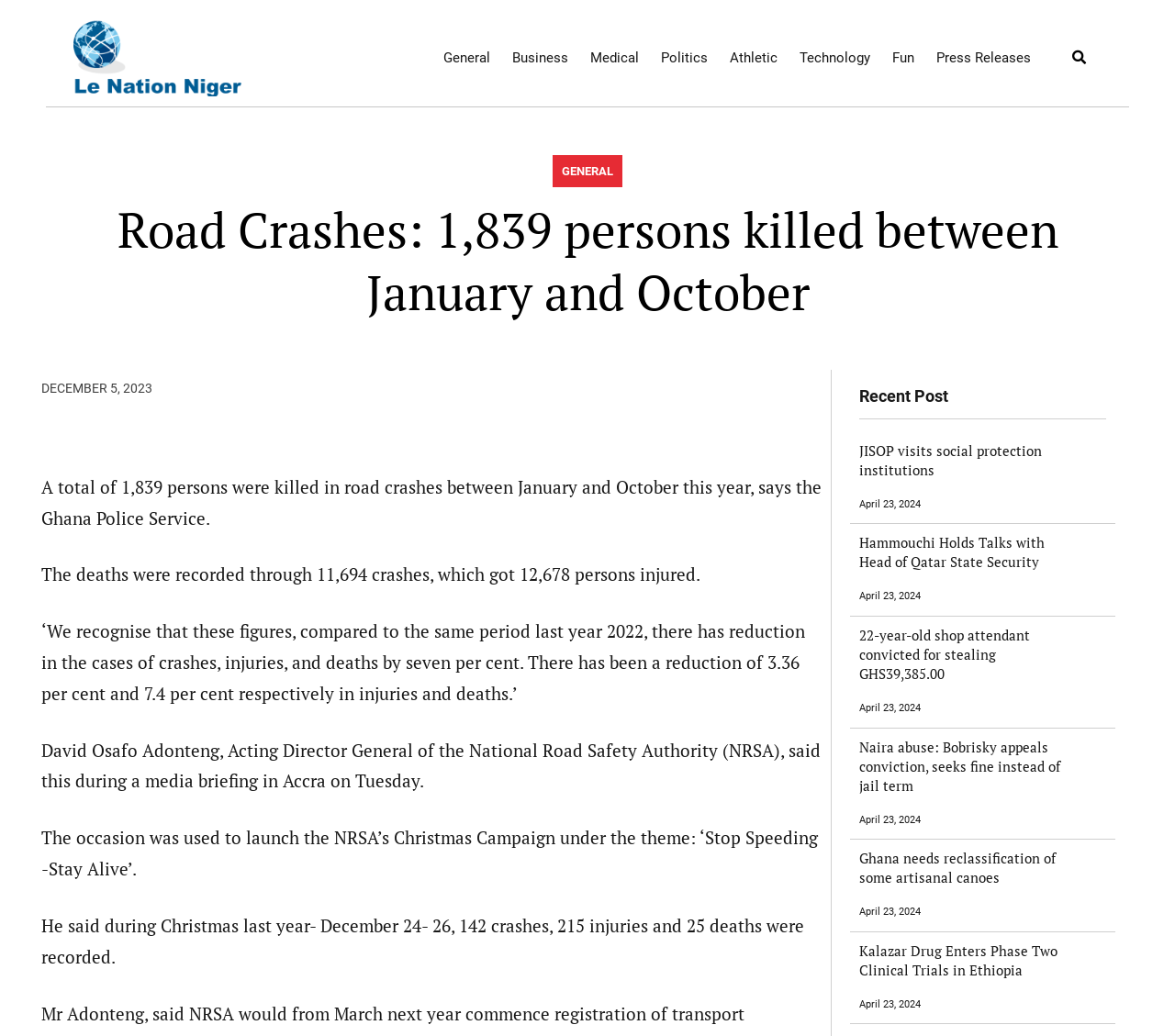How many persons were injured in road crashes between January and October?
Examine the image and provide an in-depth answer to the question.

I read the article and found the sentence that mentions the number of persons injured in road crashes between January and October, which is 12,678.